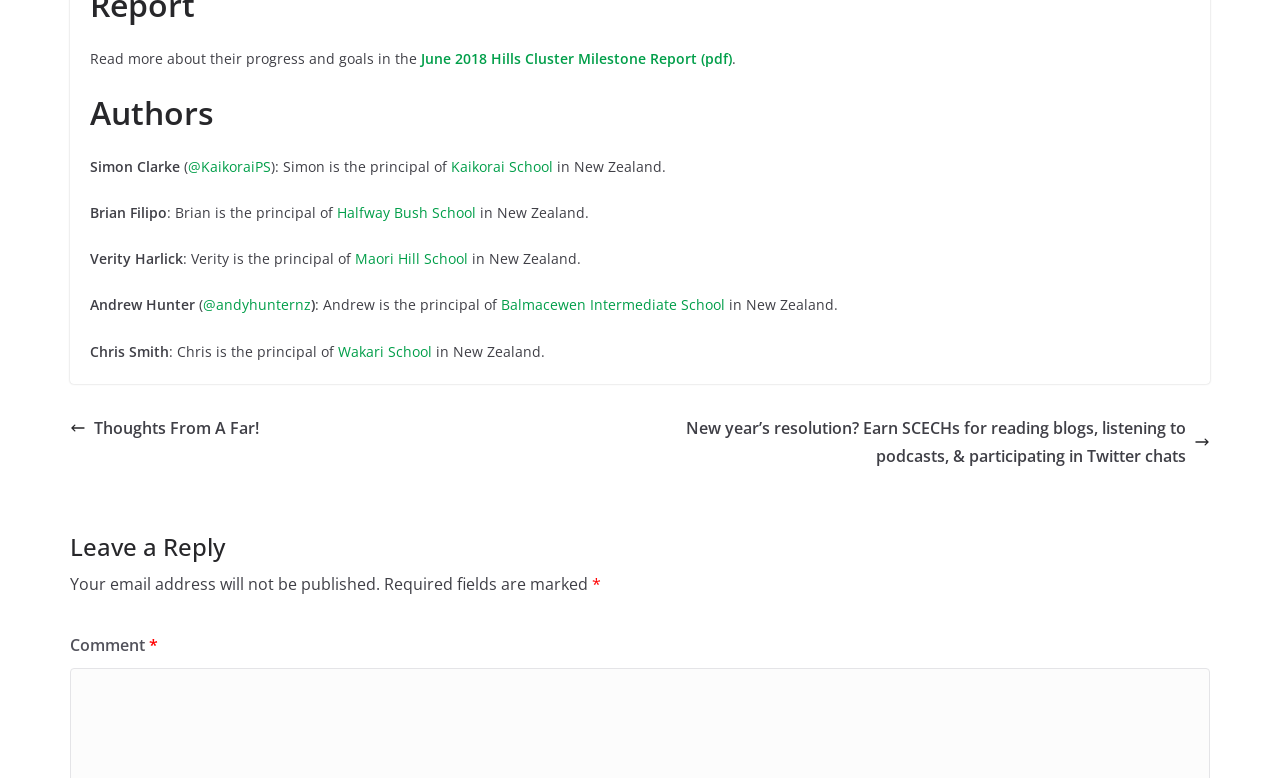How many links are there in the section below the 'Authors' heading? Based on the image, give a response in one word or a short phrase.

2